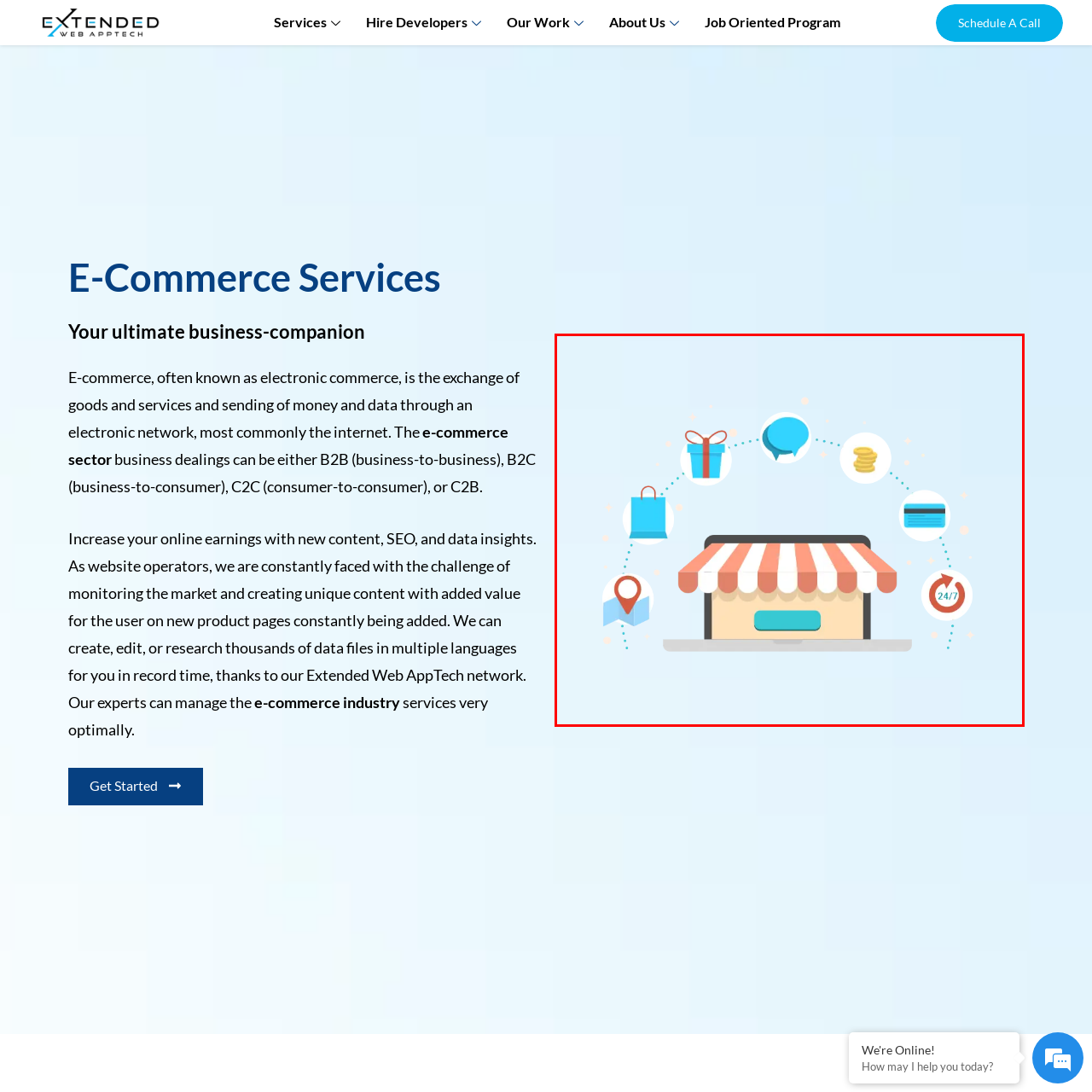Observe the image within the red bounding box carefully and provide an extensive answer to the following question using the visual cues: What does the gift box symbolize?

The gift box is one of the visual elements surrounding the shop icon, and it represents promotions or special offers that are often provided by e-commerce services to their customers.